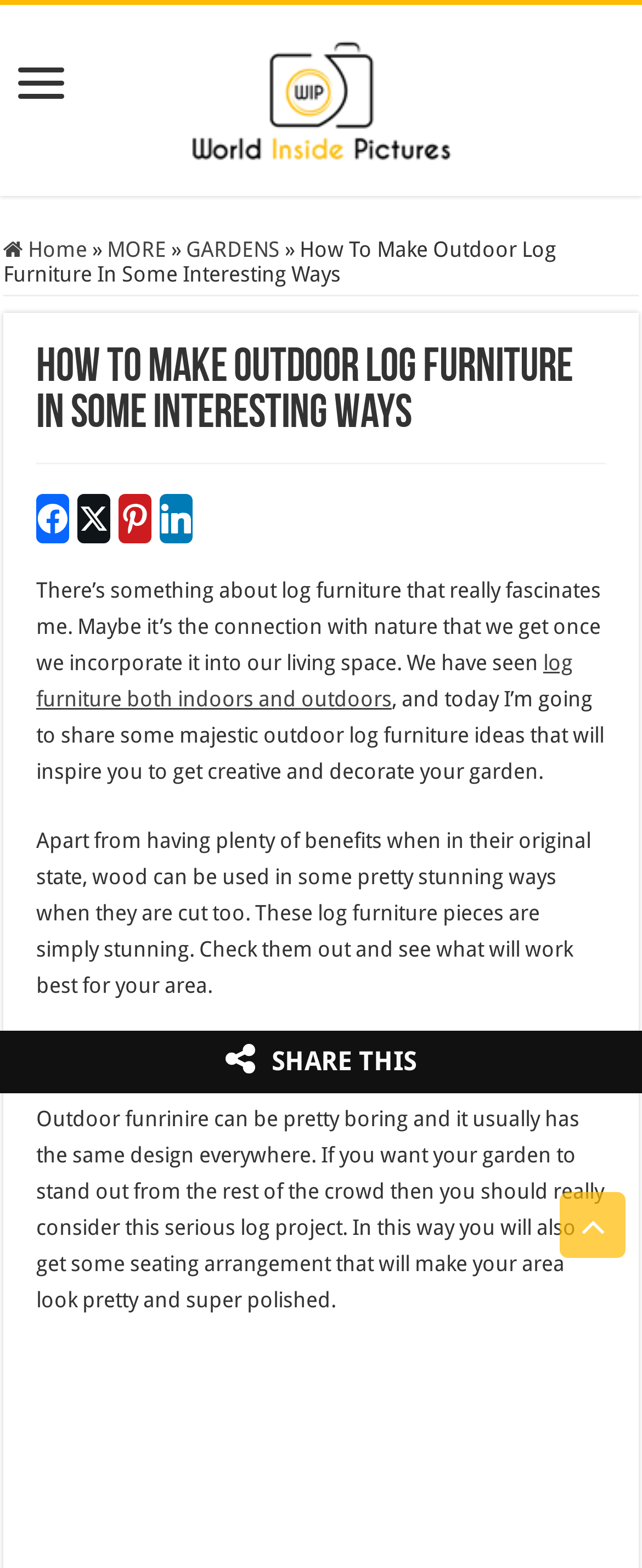Specify the bounding box coordinates of the element's region that should be clicked to achieve the following instruction: "Scroll to top". The bounding box coordinates consist of four float numbers between 0 and 1, in the format [left, top, right, bottom].

[0.872, 0.76, 0.974, 0.802]